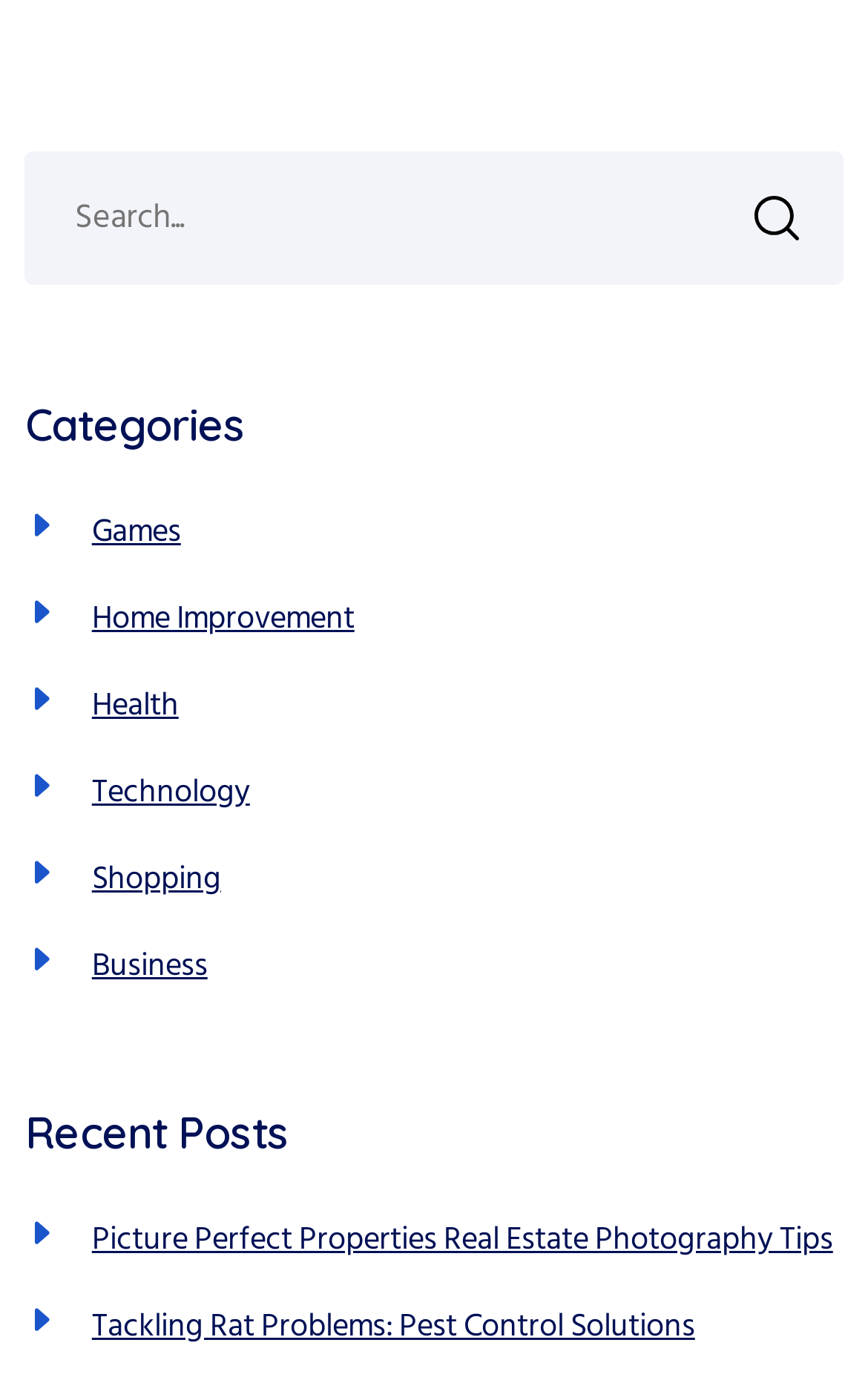Specify the bounding box coordinates of the area to click in order to execute this command: 'Click the Search button'. The coordinates should consist of four float numbers ranging from 0 to 1, and should be formatted as [left, top, right, bottom].

[0.869, 0.11, 0.92, 0.206]